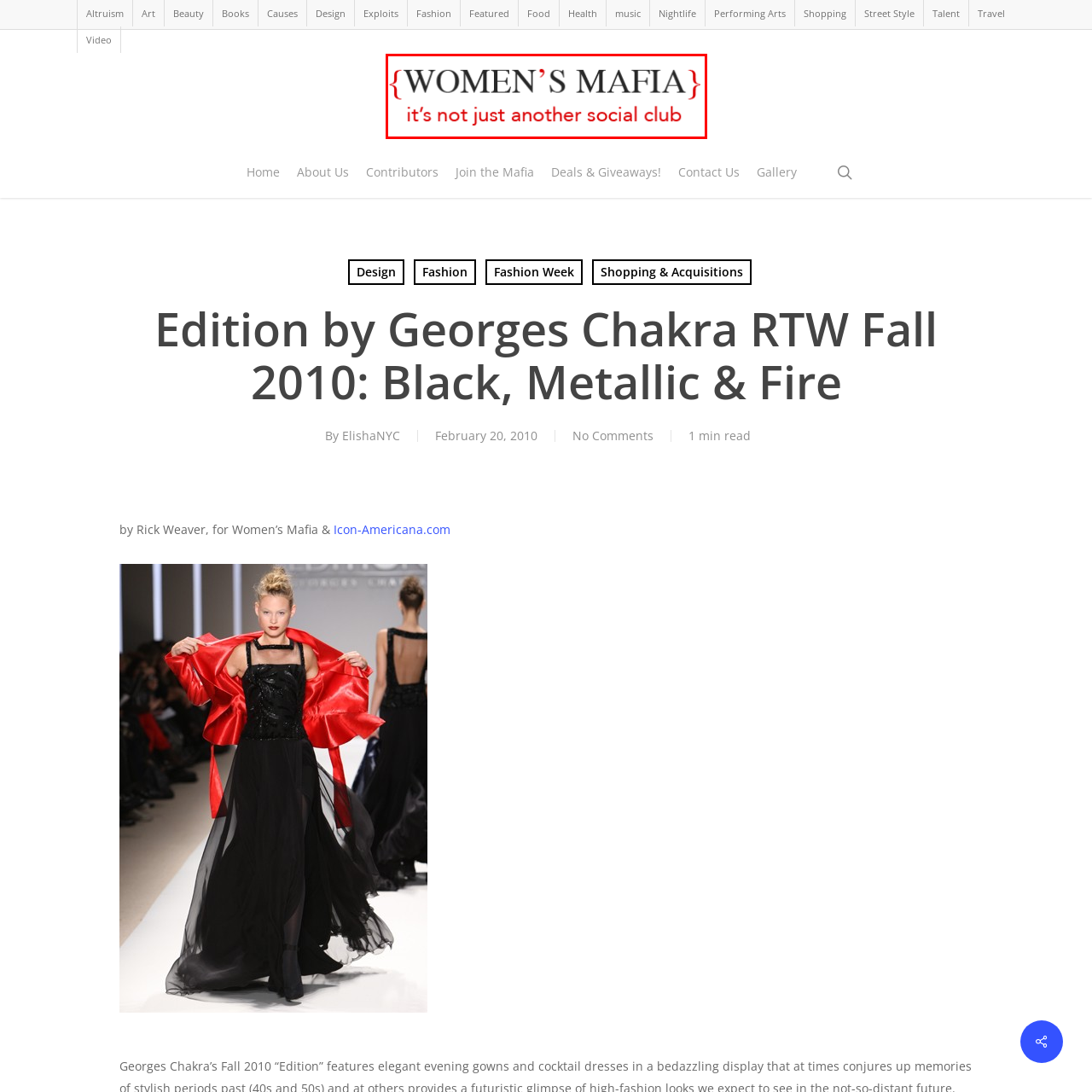What values does the brand's design reflect?
Analyze the visual elements found in the red bounding box and provide a detailed answer to the question, using the information depicted in the image.

The modern and appealing design of the brand's visual identity reflects its commitment to inclusivity and empowerment for women, conveying a sense of community and dynamic culture.